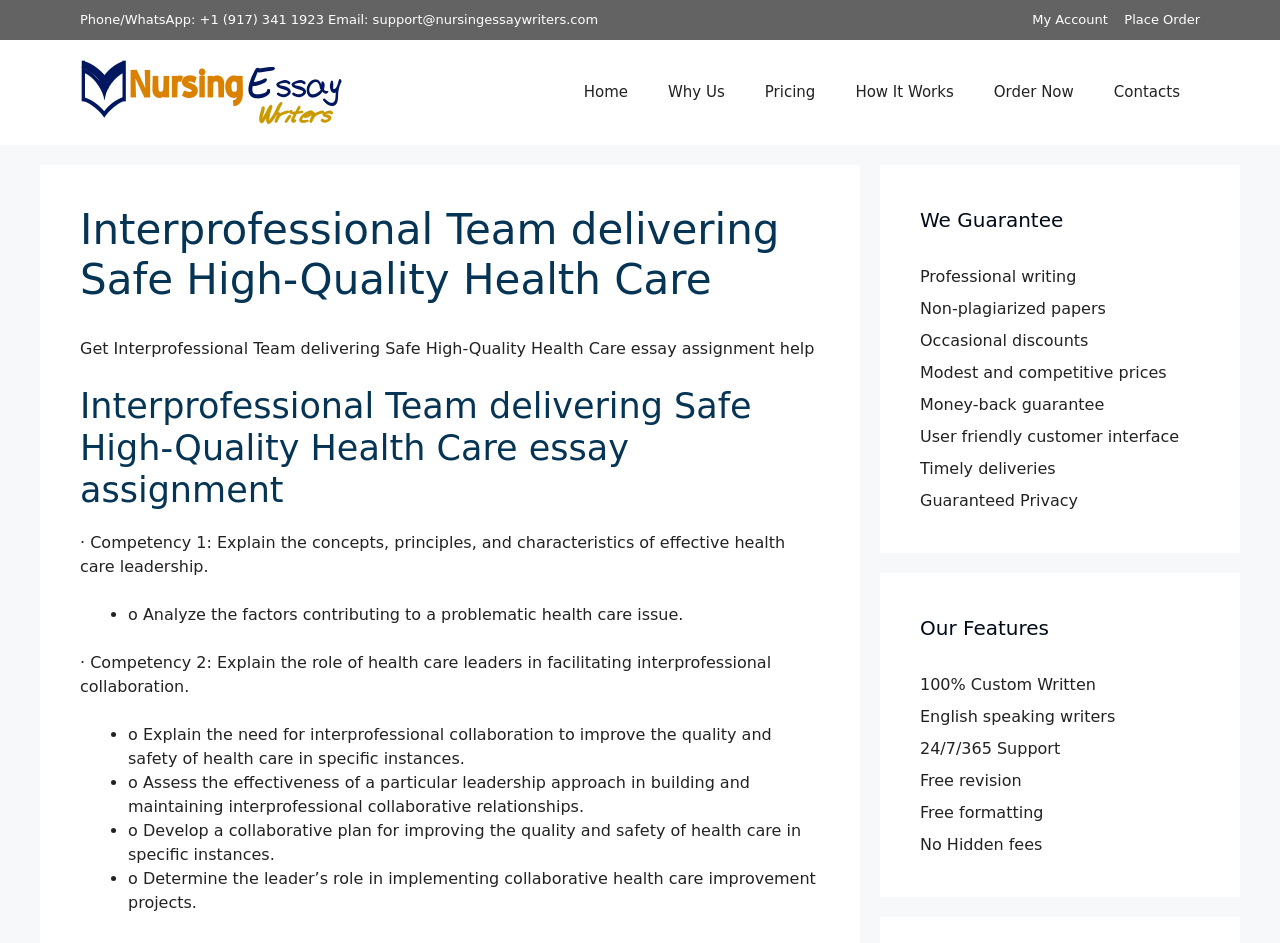Please identify the bounding box coordinates for the region that you need to click to follow this instruction: "Click Home link".

[0.44, 0.066, 0.506, 0.129]